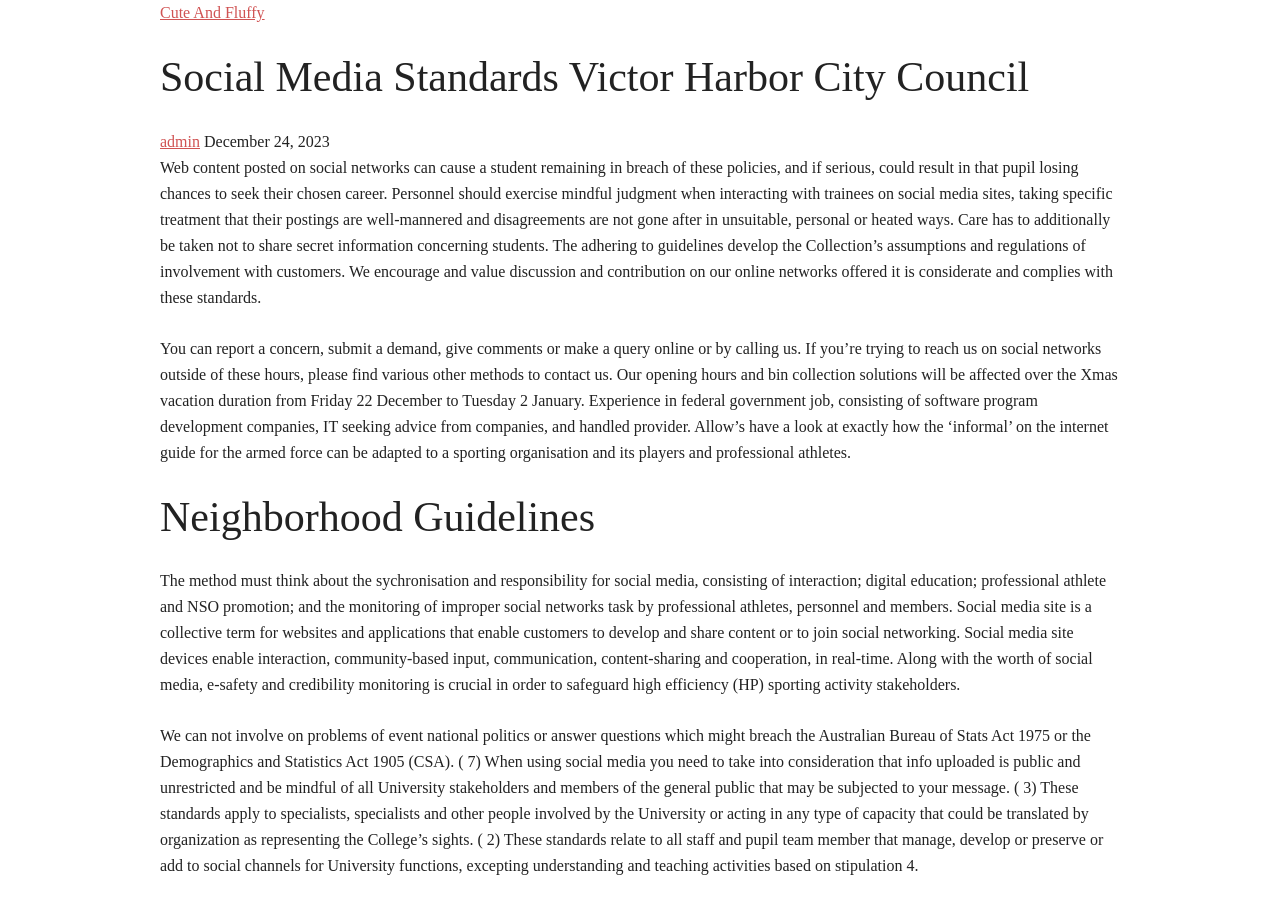Offer a meticulous description of the webpage's structure and content.

The webpage is about Social Media Standards for Victor Harbor City Council. At the top, there is a header section with a link to "Cute And Fluffy" and a heading that displays the title "Social Media Standards Victor Harbor City Council". Below the header, there is an administrative link to "admin" and a timestamp showing "December 24, 2023".

The main content of the webpage is divided into sections. The first section explains the importance of exercising mindful judgment when interacting with students on social media, taking care not to share confidential information and avoiding disagreements. This section also outlines the guidelines for engagement with customers on online networks.

Below this section, there is another section that provides information on how to contact the council, including reporting concerns, submitting requests, and giving feedback. This section also mentions the council's opening hours and bin collection services during the Christmas vacation period.

Further down, there is a heading titled "Neighborhood Guidelines" that introduces a section discussing the coordination and responsibility for social media, including communication, digital education, and the monitoring of improper social media activity.

The final section outlines specific guidelines for using social media, including considering the public nature of posted information, being mindful of university stakeholders, and adhering to certain rules and regulations. There are a total of 4 sections of text on the webpage, each with a distinct topic related to social media standards.